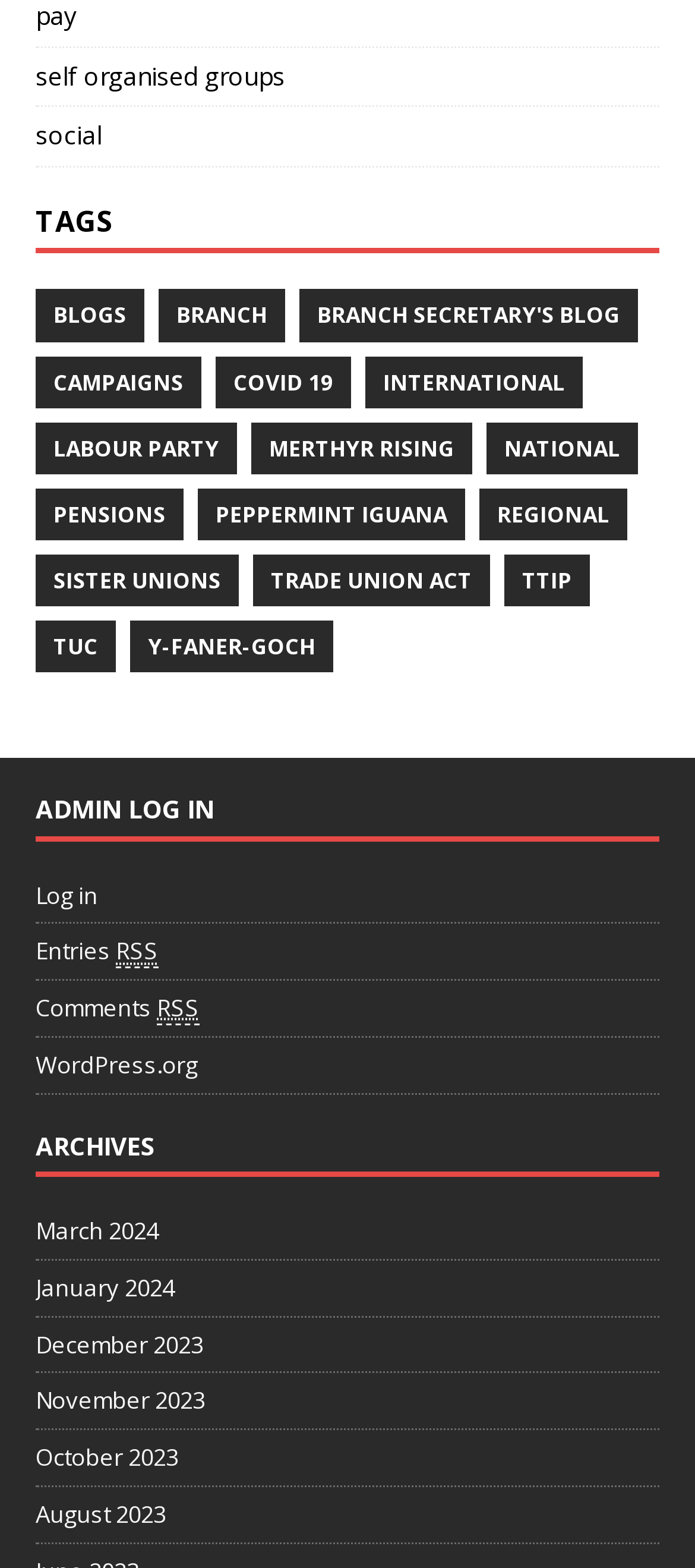Kindly determine the bounding box coordinates for the clickable area to achieve the given instruction: "View self-organised groups".

[0.051, 0.03, 0.949, 0.067]